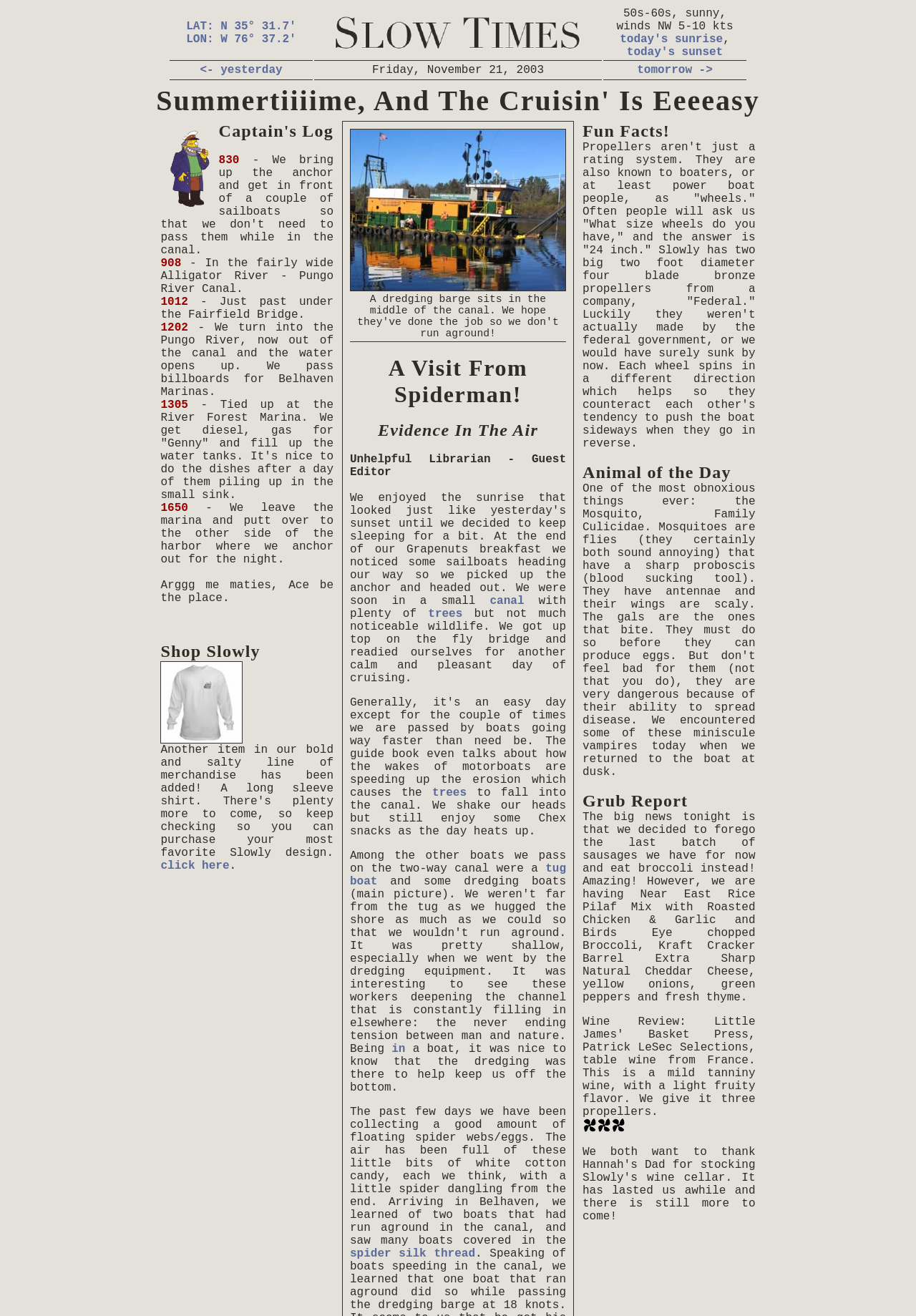Bounding box coordinates are to be given in the format (top-left x, top-left y, bottom-right x, bottom-right y). All values must be floating point numbers between 0 and 1. Provide the bounding box coordinate for the UI element described as: parent_node: Shop Slowly

[0.175, 0.558, 0.265, 0.568]